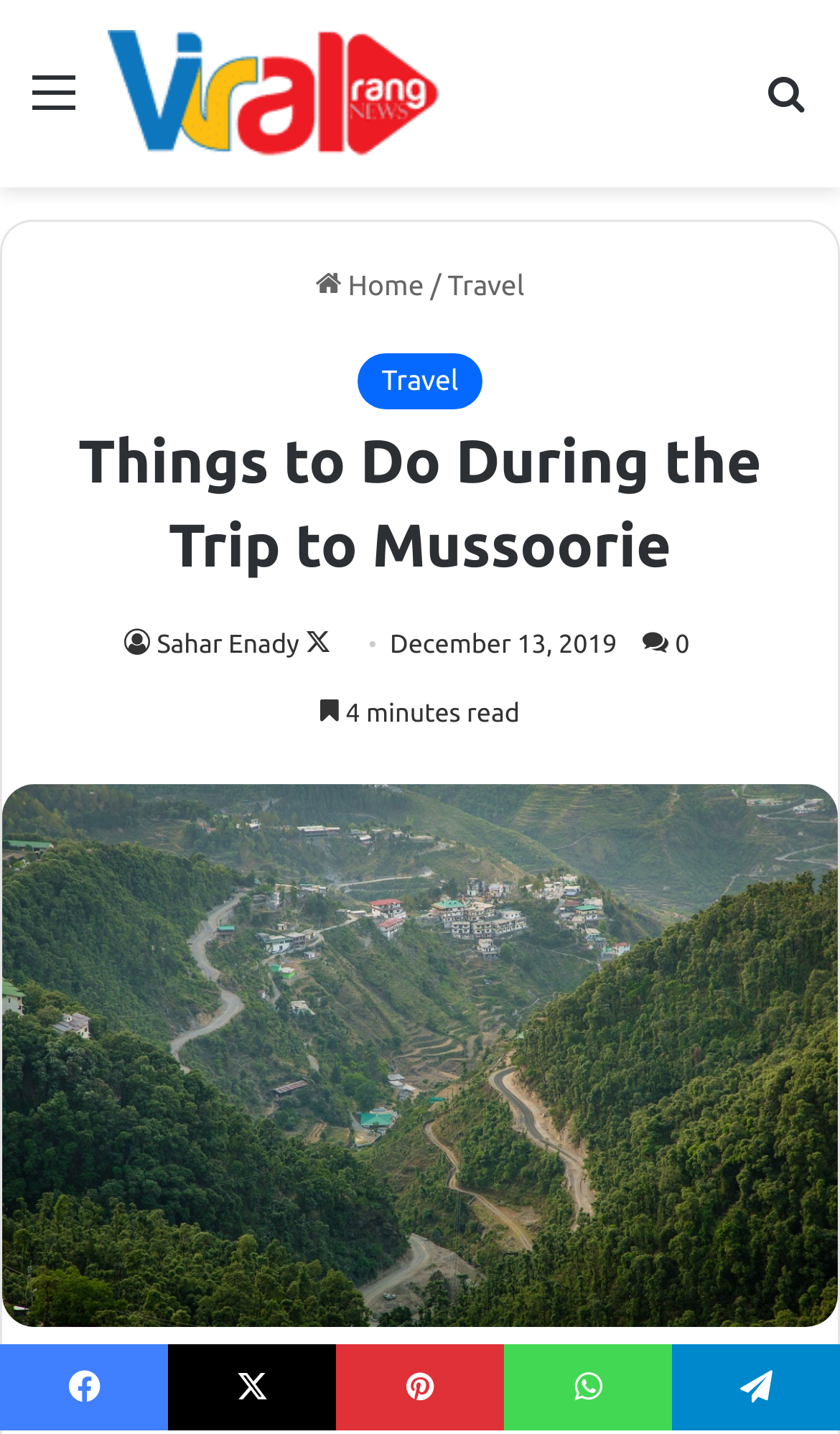Identify the bounding box for the UI element described as: "Search for". The coordinates should be four float numbers between 0 and 1, i.e., [left, top, right, bottom].

[0.91, 0.043, 0.962, 0.11]